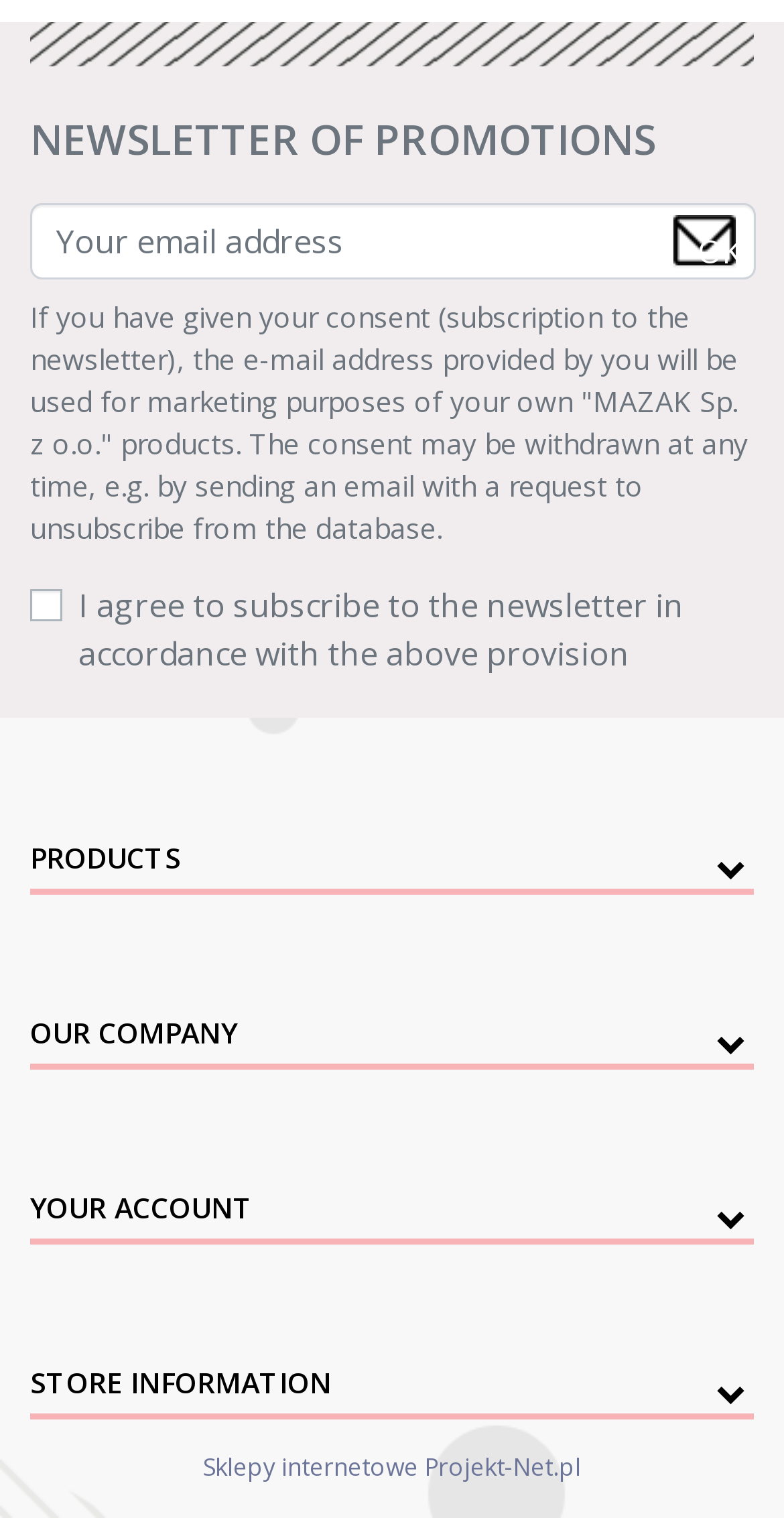Respond with a single word or short phrase to the following question: 
How many links are available on the webpage?

5